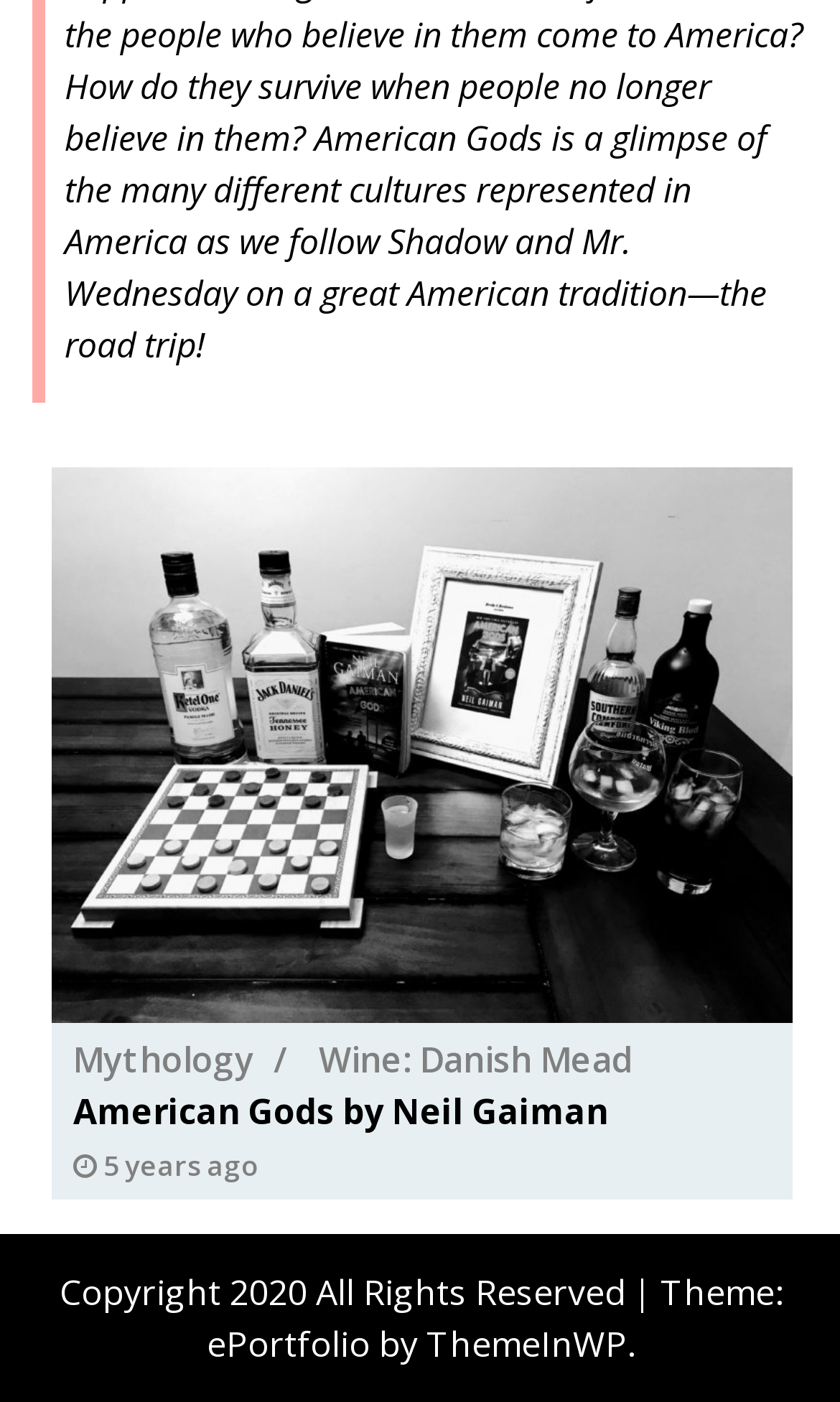How old is the content?
Please give a well-detailed answer to the question.

The age of the content can be found in the text '5 years ago' which is located below the heading element. This text indicates that the content was created 5 years ago.